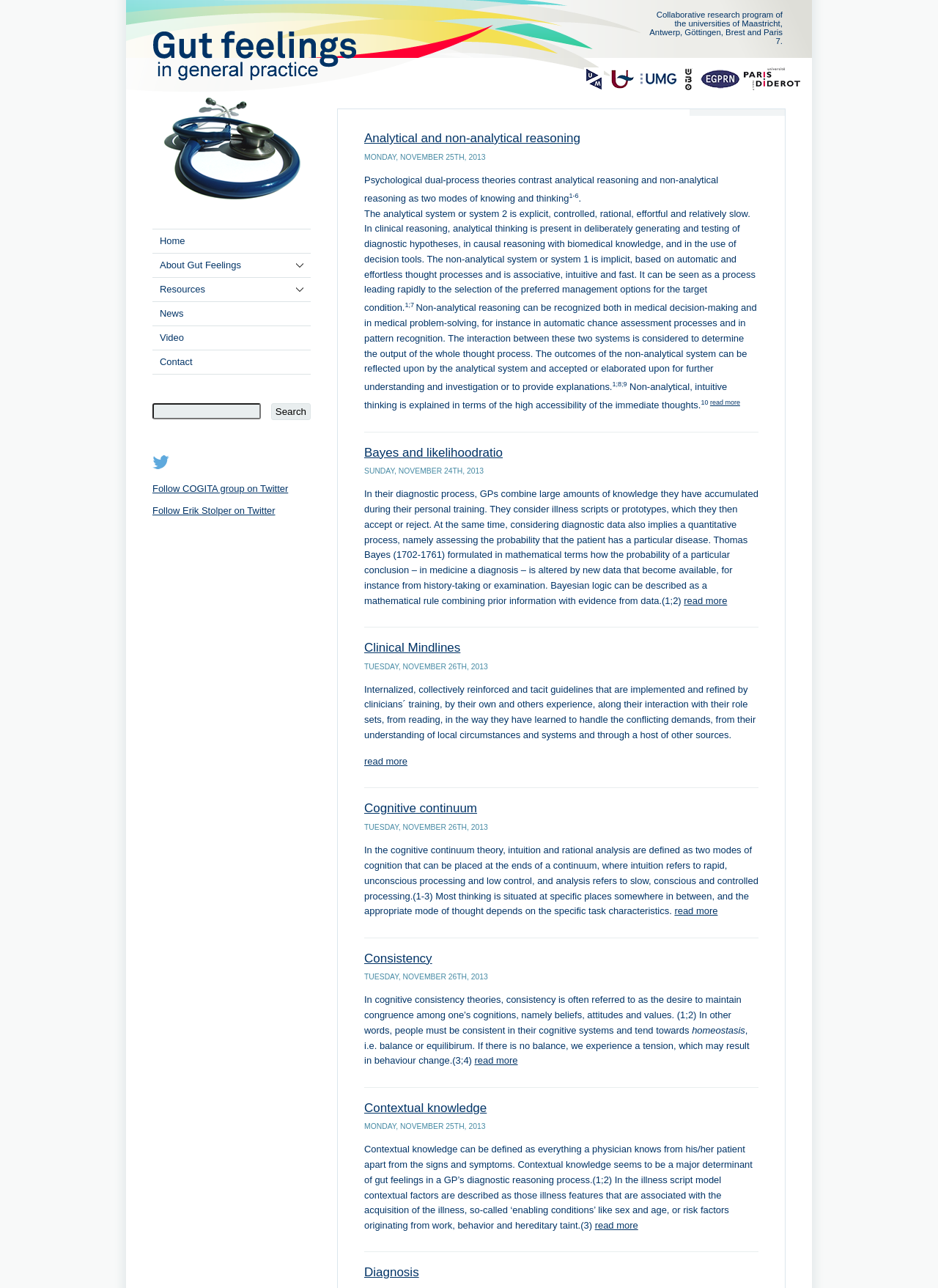Detail the various sections and features of the webpage.

The webpage is titled "Diagnostic Reasoning Archives - Gut Feelings in General Practice" and has a heading "Gut Feelings in General Practice" at the top. Below the heading, there is a brief description of a collaborative research program involving several universities.

The page is divided into sections, each with a heading and a link to read more. The sections are arranged in a vertical column, with the most recent entries at the top. Each section has a date and a brief summary of the topic, which includes psychological dual-process theories, Bayes and likelihood ratio, clinical mindlines, cognitive continuum, consistency, contextual knowledge, and diagnosis.

There are five university logos displayed horizontally across the top of the page, each with a link to the respective university's website. At the bottom of the page, there is a navigation menu with links to "Home", "About Gut Feelings", "Resources", "News", "Video", and "Contact". A search bar is also located at the bottom of the page, allowing users to search for specific topics. Additionally, there are links to follow the COGITA group and Erik Stolper on Twitter, along with a Twitter logo.